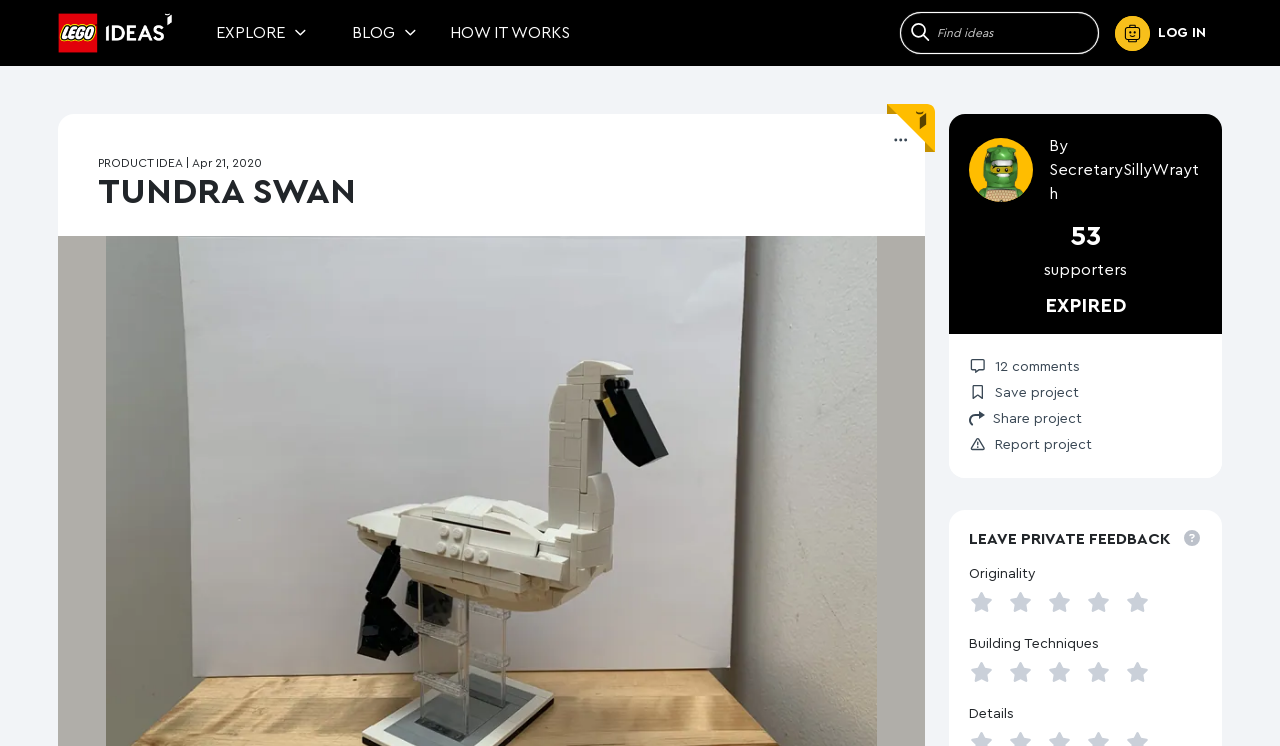Find the bounding box of the UI element described as follows: "How It Works".

[0.339, 0.017, 0.458, 0.071]